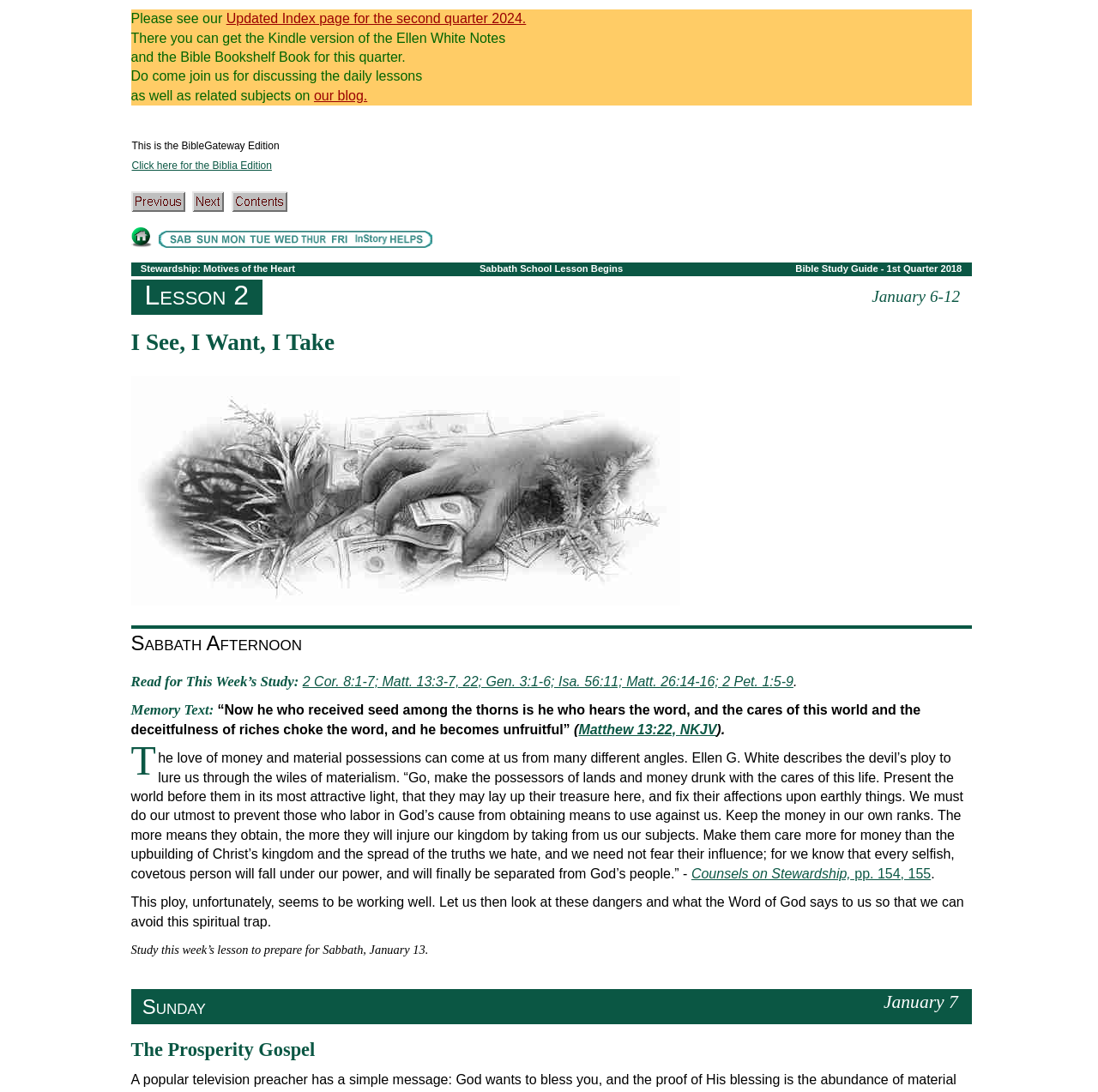Provide a short answer to the following question with just one word or phrase: What is the topic of this quarter's Sabbath School Lesson?

Stewardship